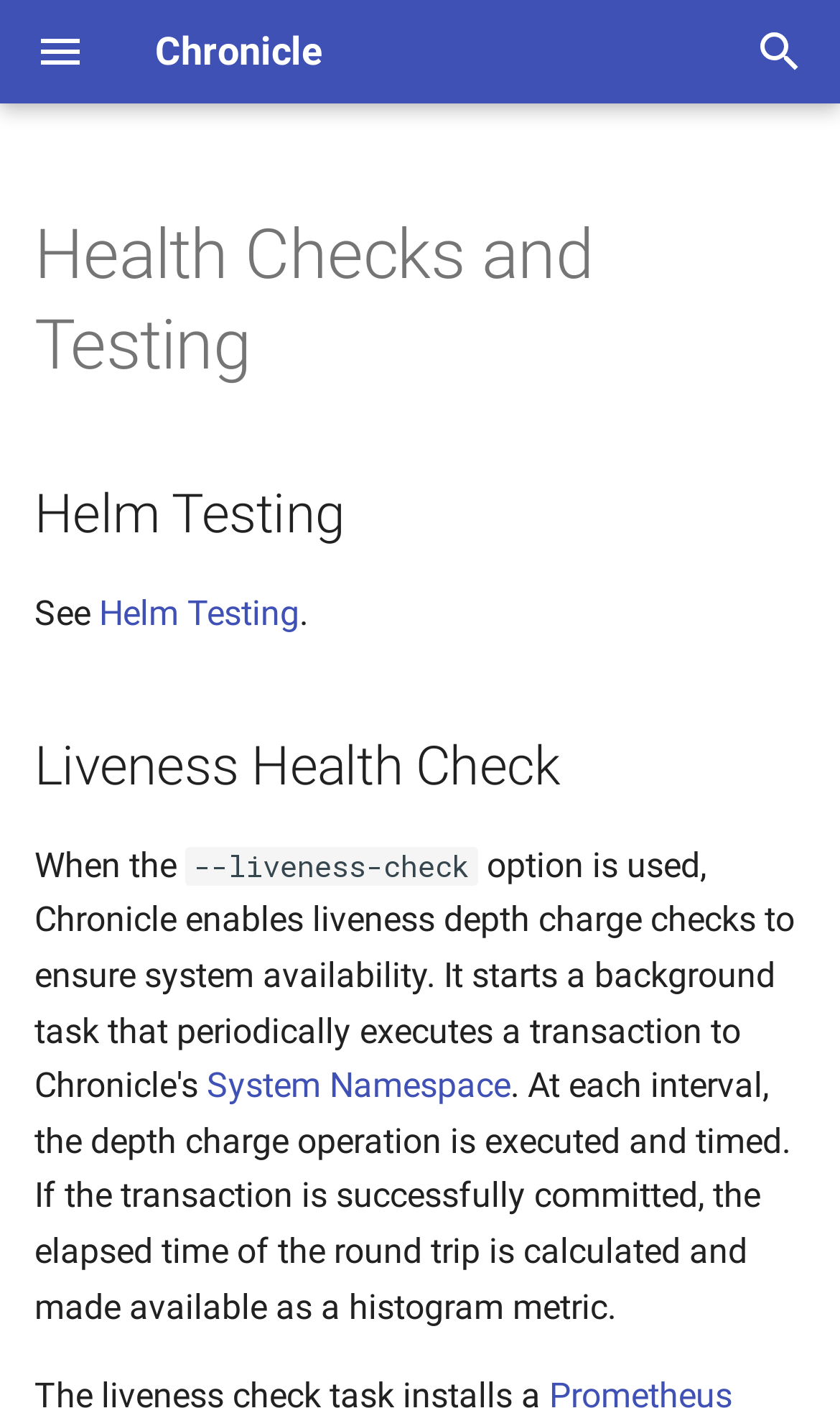Provide a single word or phrase to answer the given question: 
What is the main topic of this webpage?

Health Checks and Testing